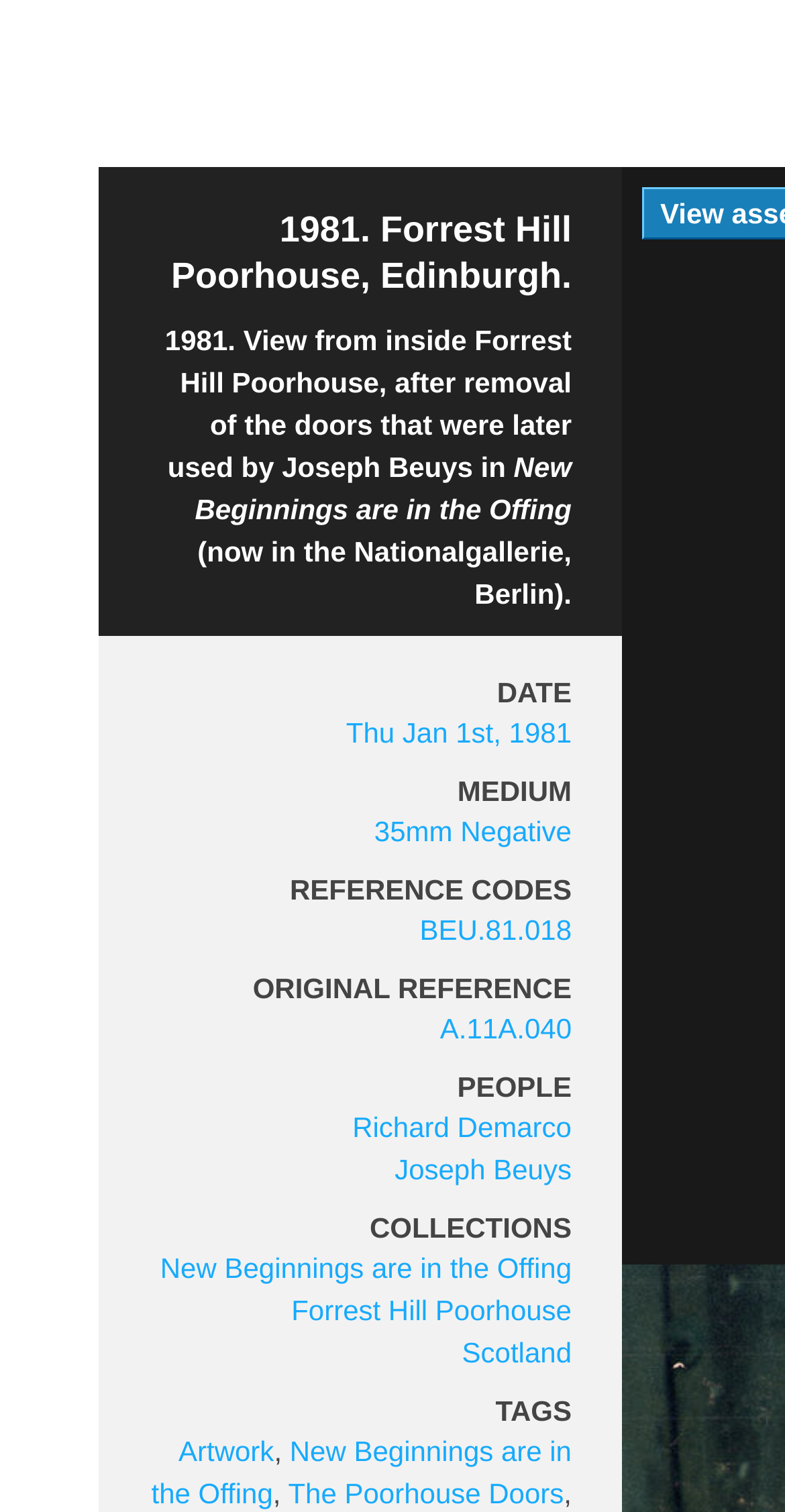Identify the bounding box coordinates of the element that should be clicked to fulfill this task: "learn more about Richard Demarco". The coordinates should be provided as four float numbers between 0 and 1, i.e., [left, top, right, bottom].

[0.449, 0.735, 0.728, 0.756]